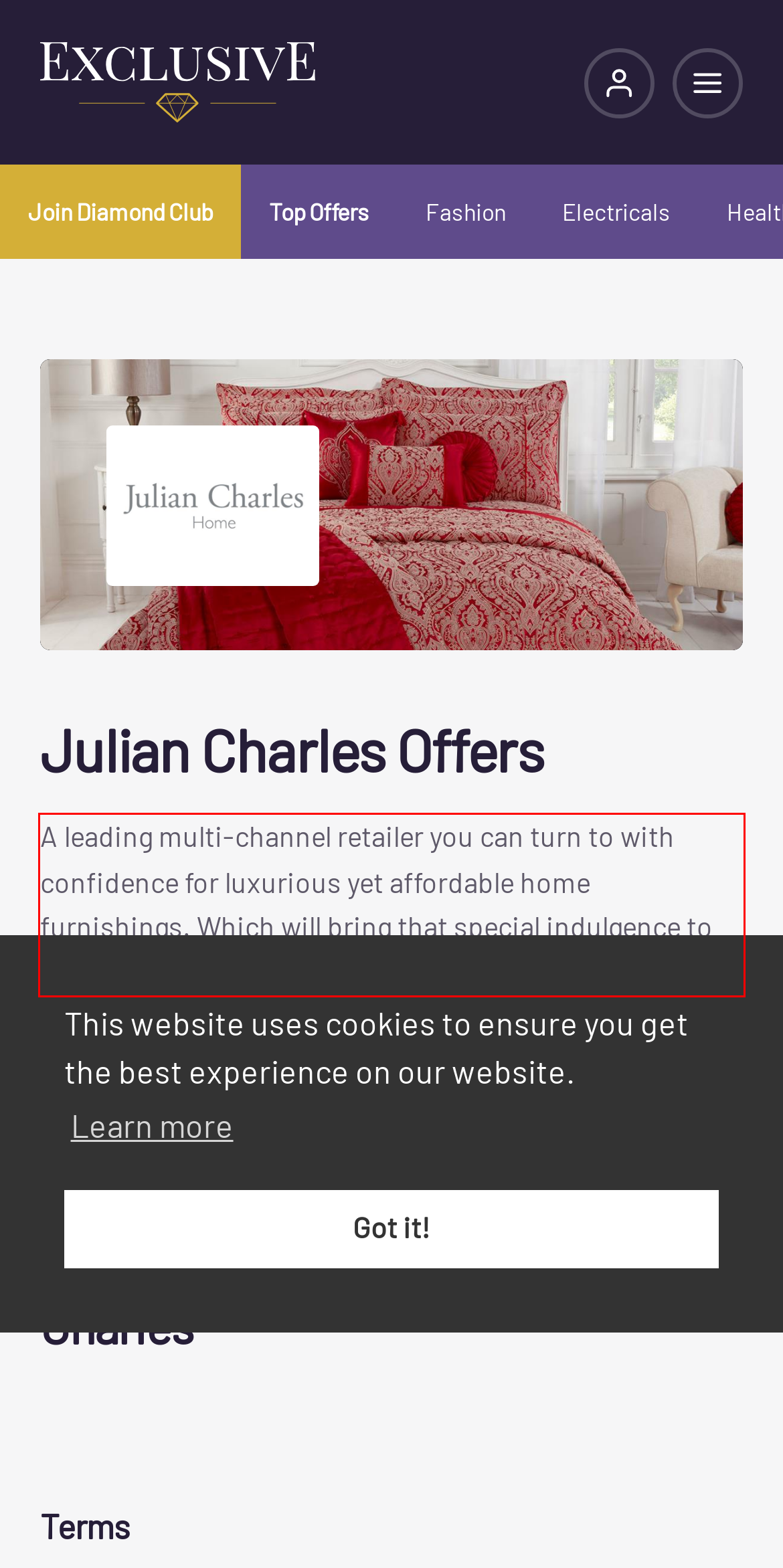Given a webpage screenshot with a red bounding box, perform OCR to read and deliver the text enclosed by the red bounding box.

A leading multi-channel retailer you can turn to with confidence for luxurious yet affordable home furnishings. Which will bring that special indulgence to your home.